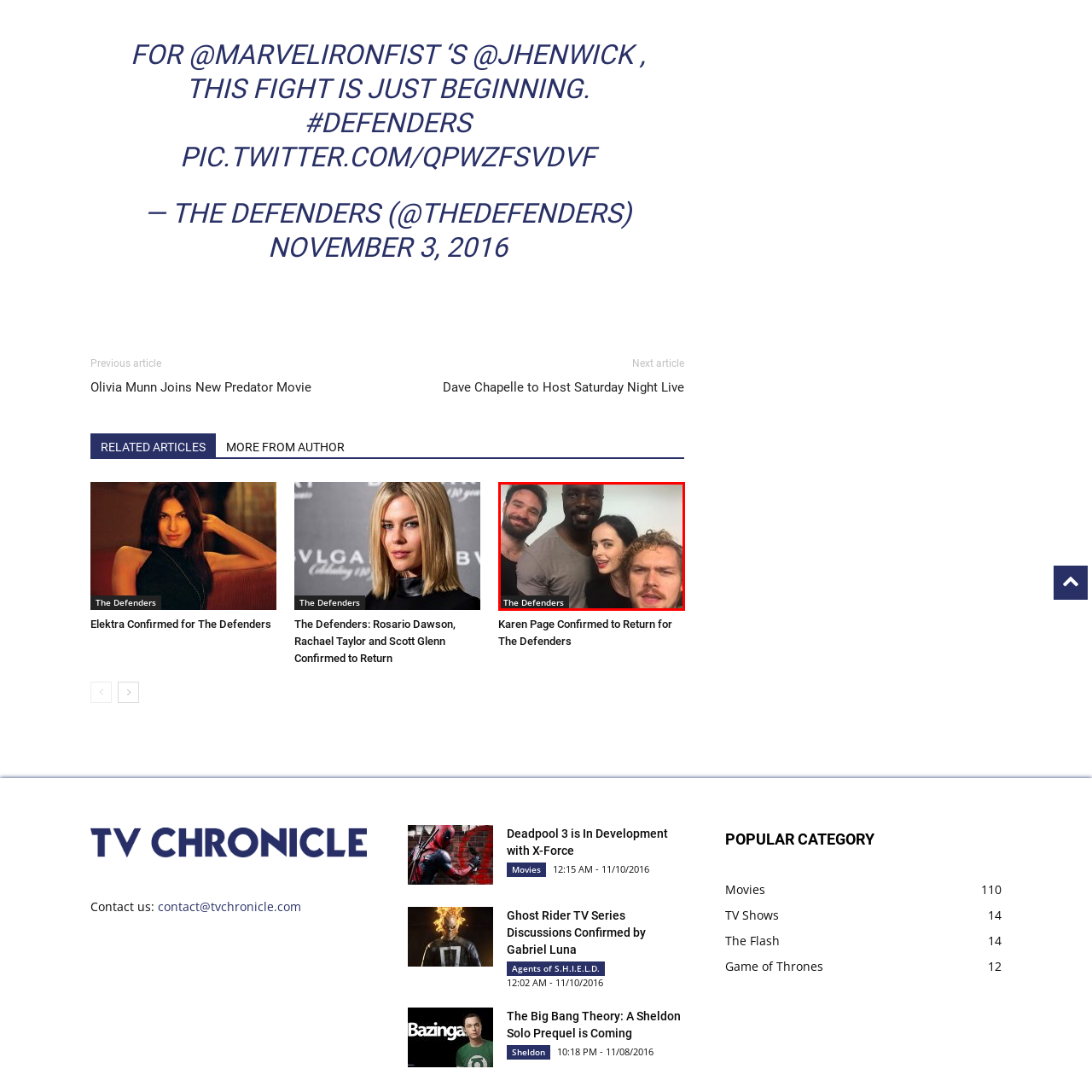Explain what is happening in the image inside the red outline in great detail.

The image features the main cast of the Netflix series "The Defenders," showcasing a casual and playful moment. In the selfie, four prominent actors are prominently displayed, each striking a fun pose. The characters are positioned closely together against a simple, light-colored background, emphasizing their camaraderie. The prominent text at the bottom reads "The Defenders," clearly indicating their association with the hit superhero series. This image encapsulates the unity and chemistry of the cast as they join forces to defend against various challenges, reflecting the show's theme of collaboration among different heroes in the Marvel universe.